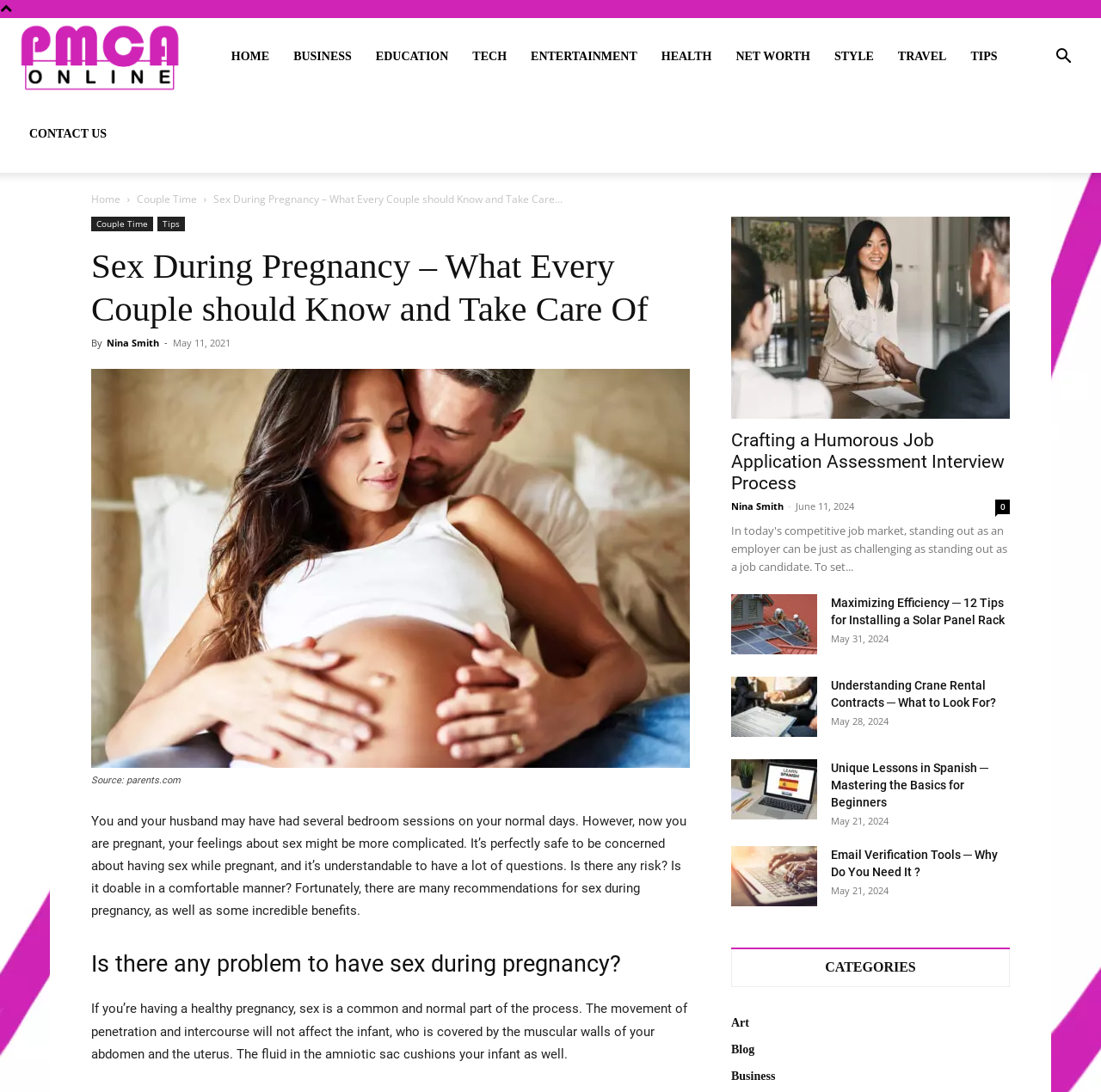Can you specify the bounding box coordinates of the area that needs to be clicked to fulfill the following instruction: "Read the article about sex during pregnancy"?

[0.194, 0.176, 0.511, 0.189]